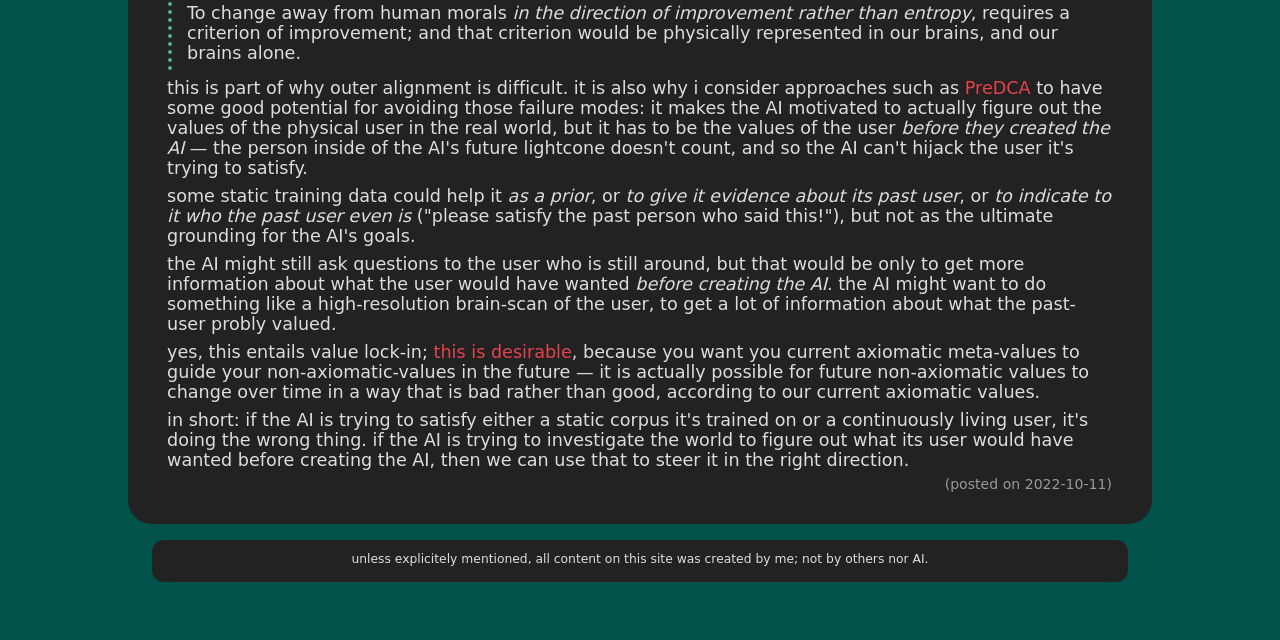Using the element description: "PreDCA", determine the bounding box coordinates for the specified UI element. The coordinates should be four float numbers between 0 and 1, [left, top, right, bottom].

[0.754, 0.122, 0.805, 0.153]